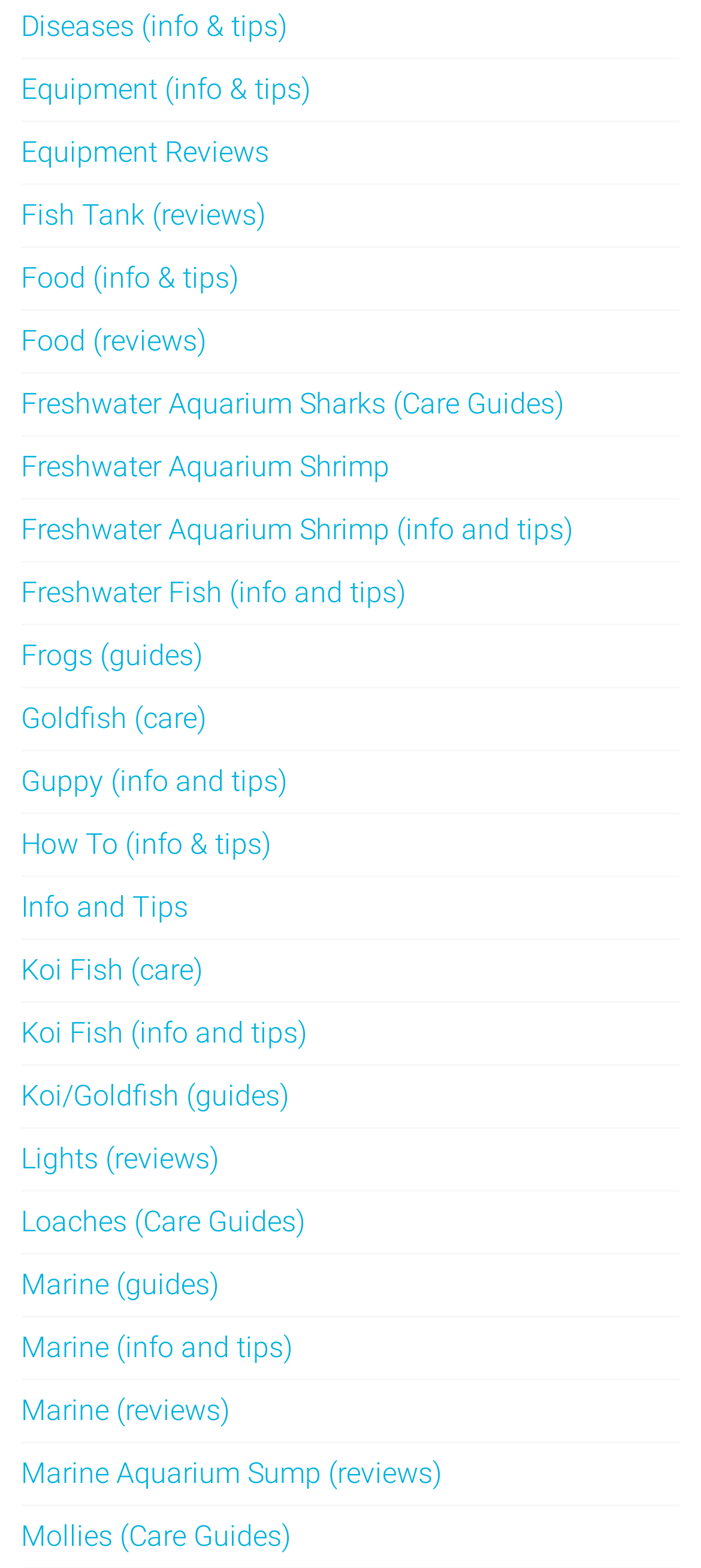Find the bounding box coordinates of the element's region that should be clicked in order to follow the given instruction: "Explore equipment reviews". The coordinates should consist of four float numbers between 0 and 1, i.e., [left, top, right, bottom].

[0.03, 0.086, 0.384, 0.108]